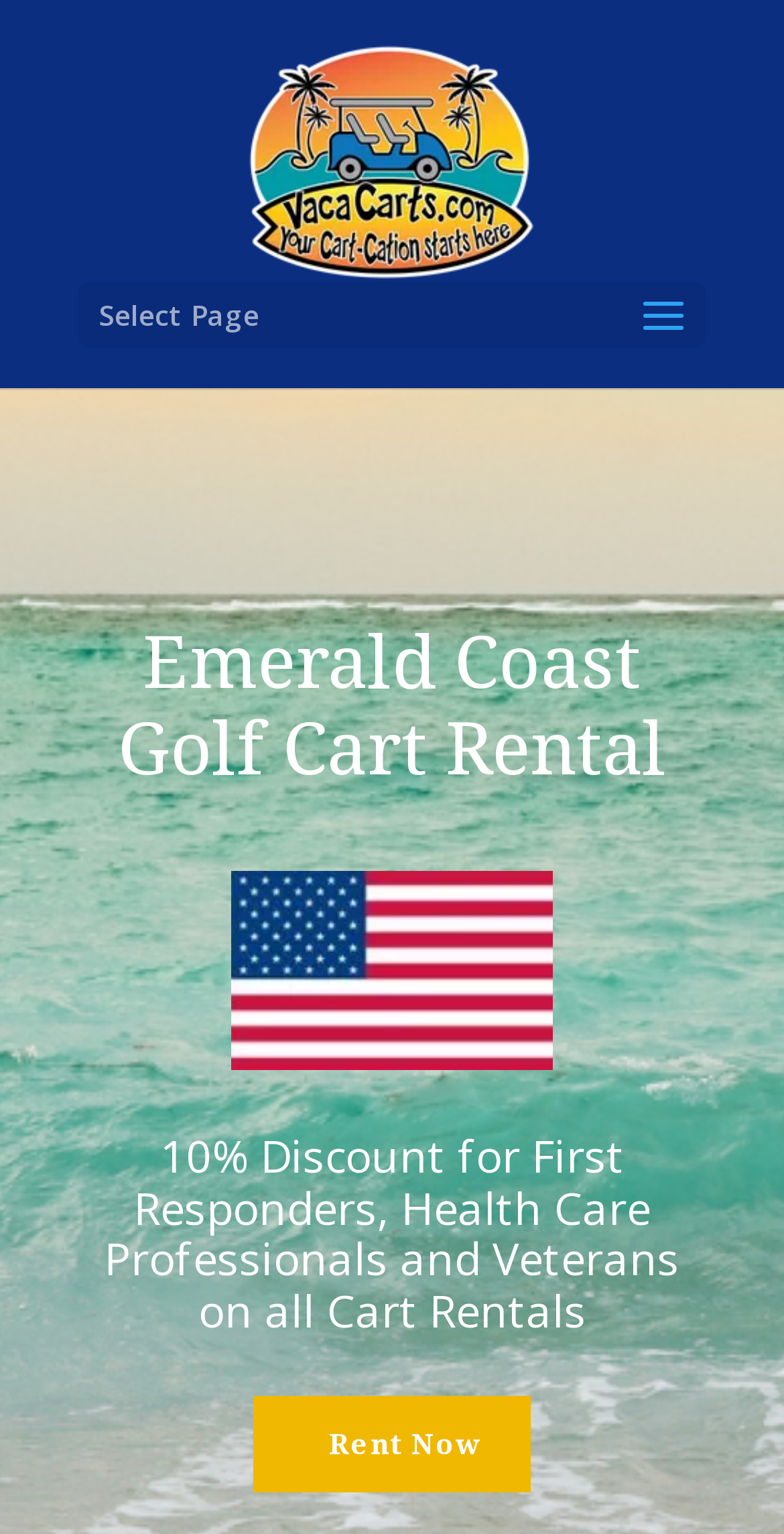Extract the heading text from the webpage.

Emerald Coast Golf Cart Rental